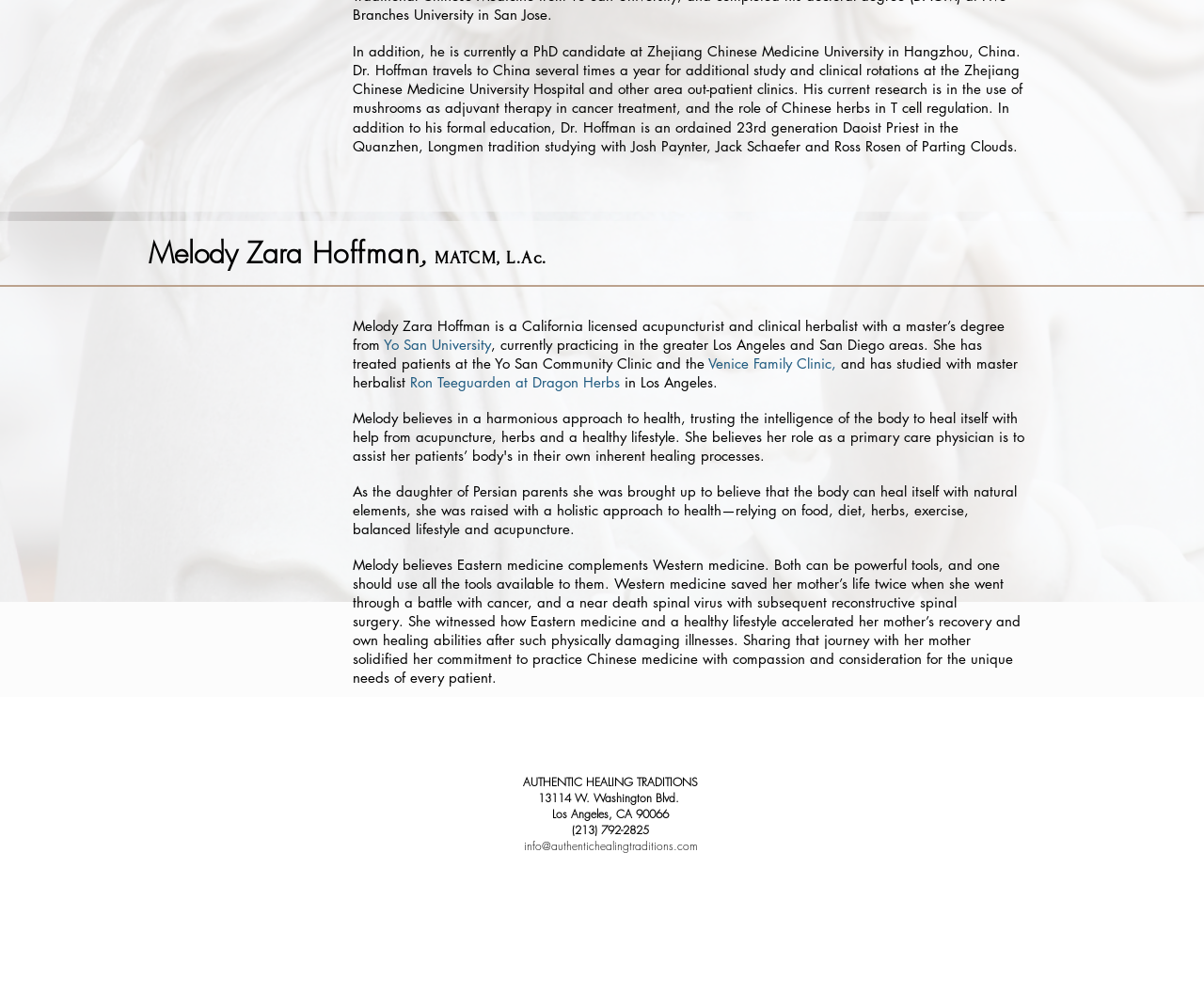Determine the bounding box for the described HTML element: "Ron Teeguarden at Dragon Herbs". Ensure the coordinates are four float numbers between 0 and 1 in the format [left, top, right, bottom].

[0.341, 0.375, 0.515, 0.393]